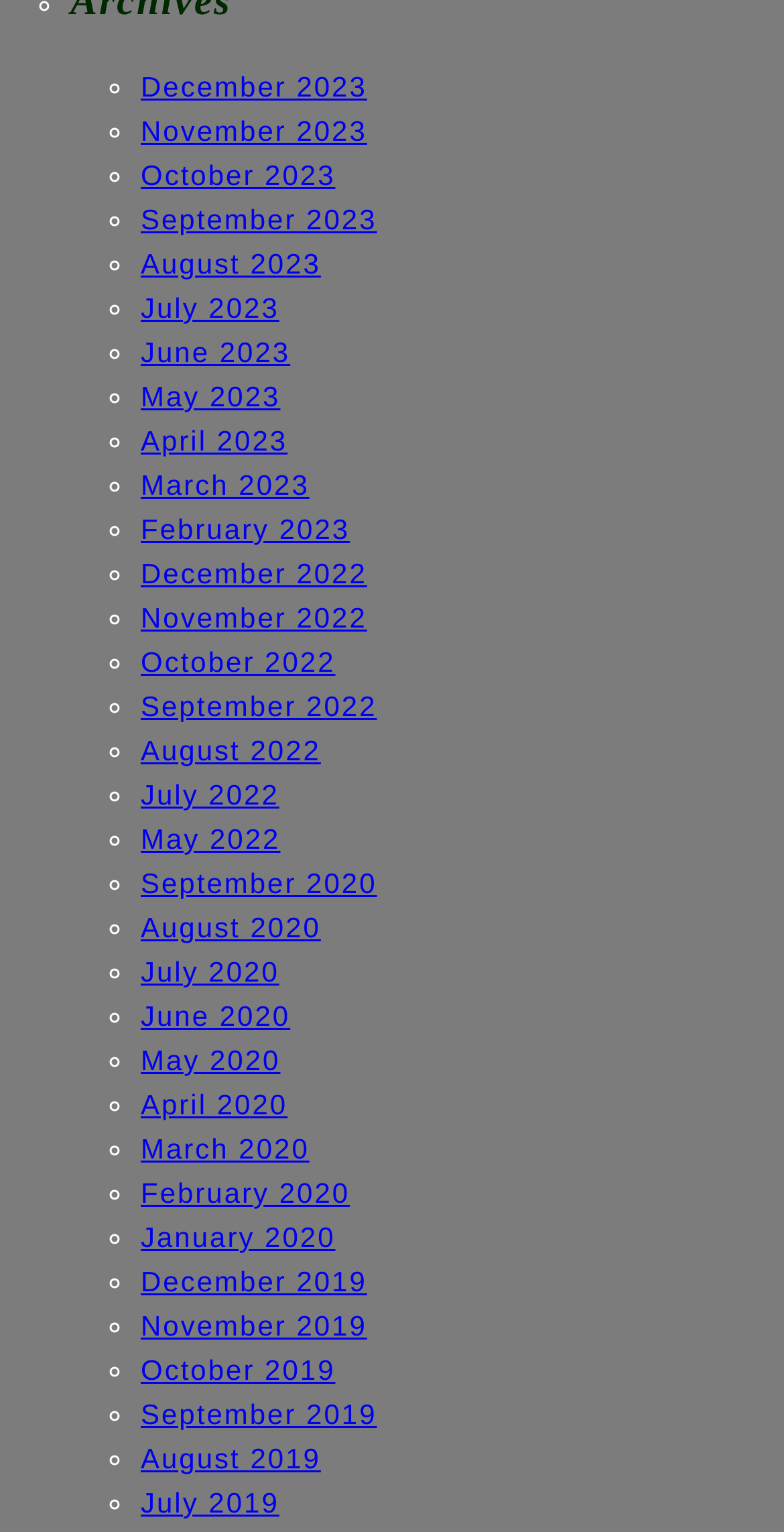Determine the bounding box coordinates for the element that should be clicked to follow this instruction: "View July 2019". The coordinates should be given as four float numbers between 0 and 1, in the format [left, top, right, bottom].

[0.179, 0.97, 0.356, 0.991]